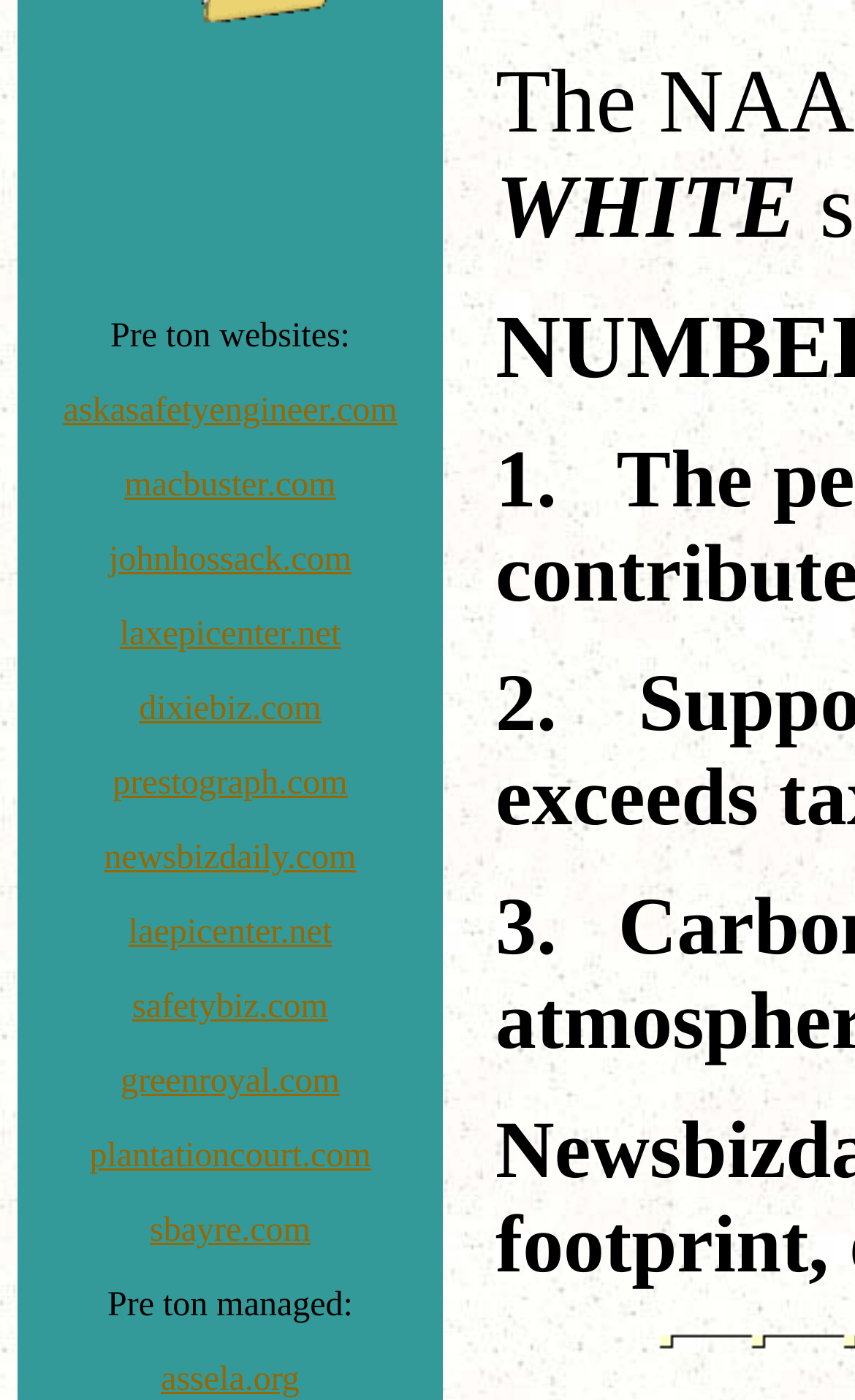Determine the bounding box coordinates of the clickable region to carry out the instruction: "go to macbuster.com".

[0.146, 0.334, 0.393, 0.36]